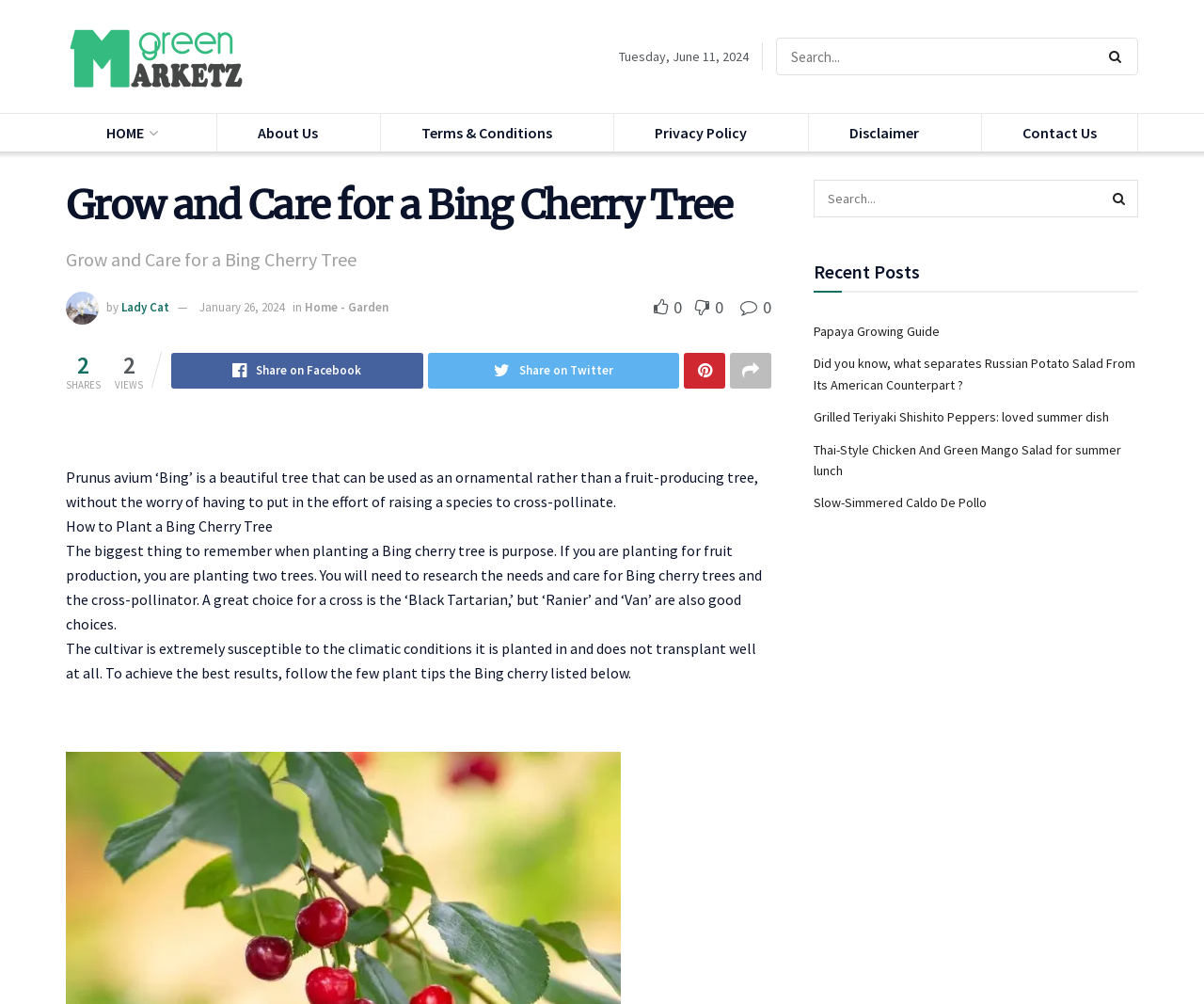Find the bounding box coordinates for the UI element whose description is: "Share on Twitter". The coordinates should be four float numbers between 0 and 1, in the format [left, top, right, bottom].

[0.355, 0.352, 0.564, 0.387]